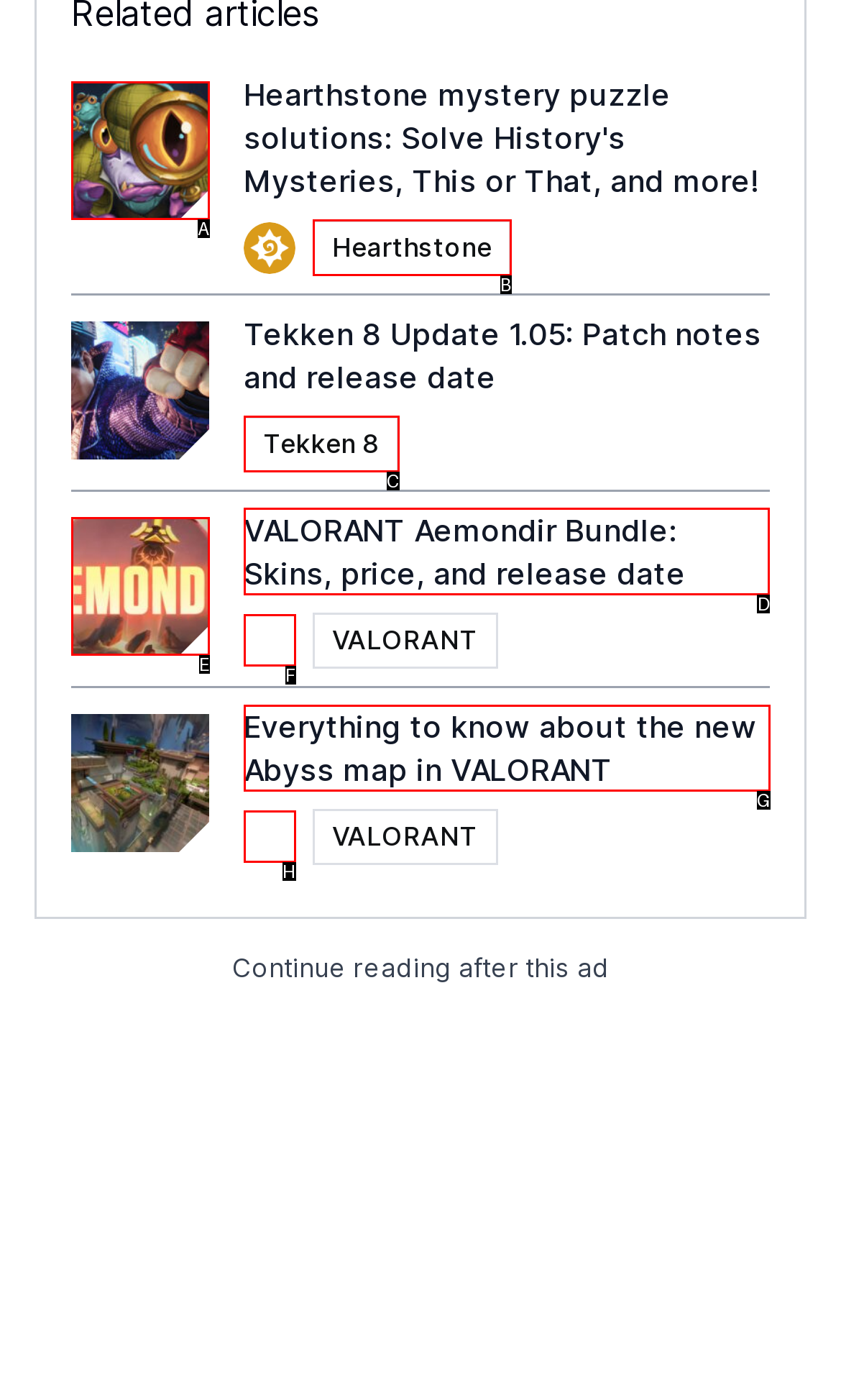Identify the correct option to click in order to accomplish the task: Explore VALORANT Aemondir Bundle Provide your answer with the letter of the selected choice.

D